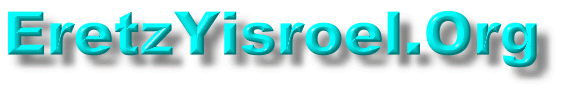Is the font bold?
Using the picture, provide a one-word or short phrase answer.

Yes